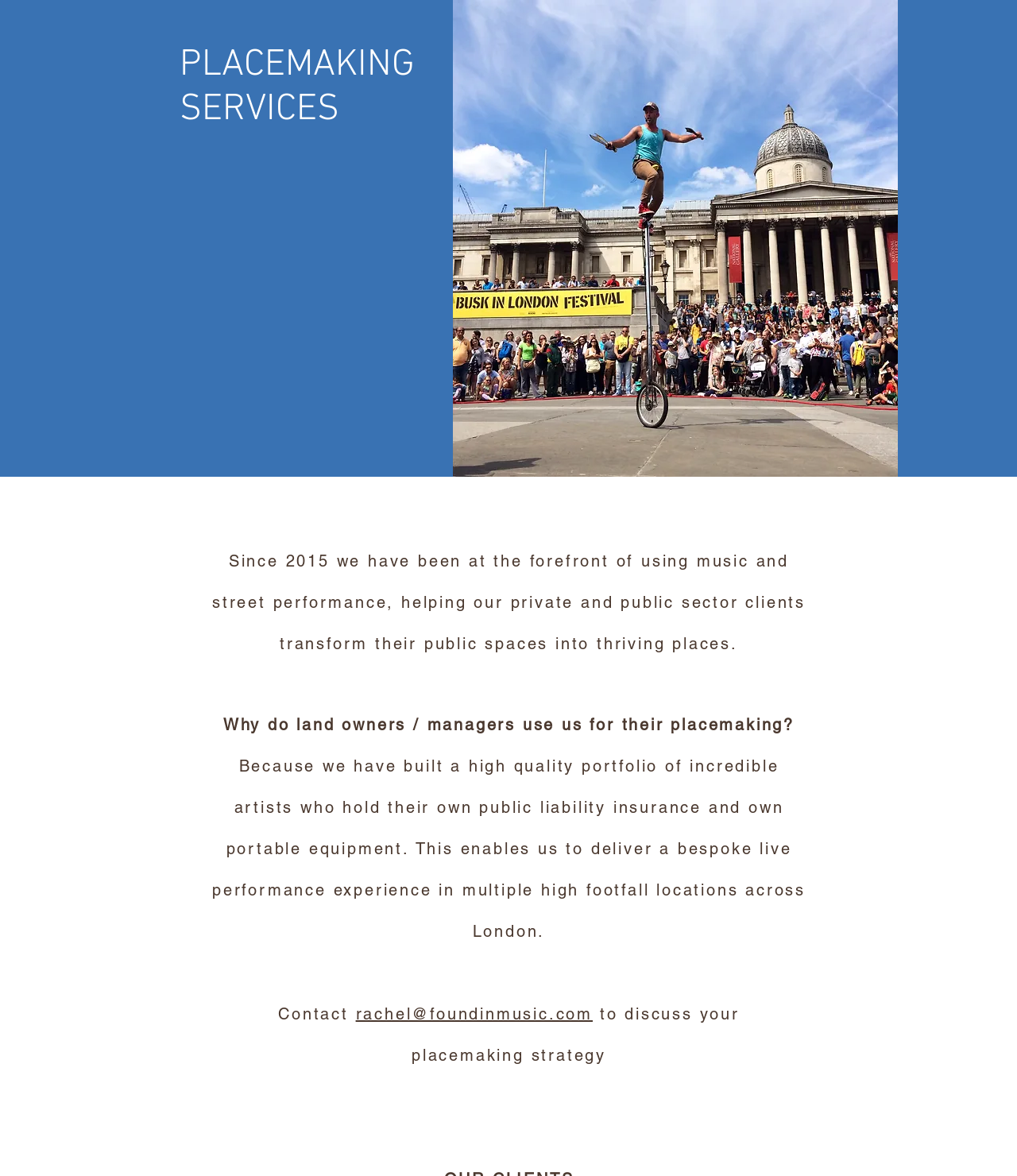Kindly respond to the following question with a single word or a brief phrase: 
What is the benefit of using this service?

High quality artists